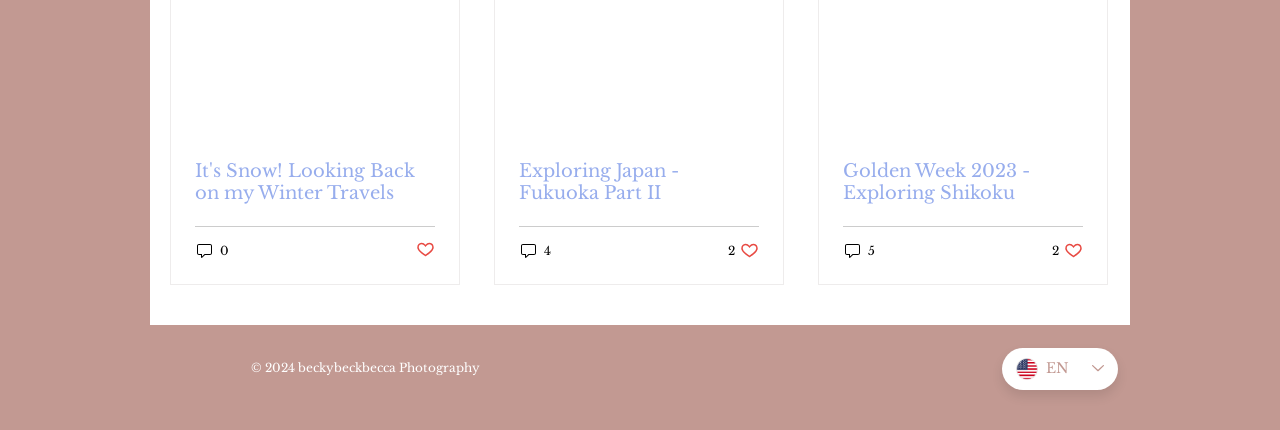Locate the bounding box coordinates of the clickable element to fulfill the following instruction: "Change language". Provide the coordinates as four float numbers between 0 and 1 in the format [left, top, right, bottom].

[0.783, 0.809, 0.873, 0.906]